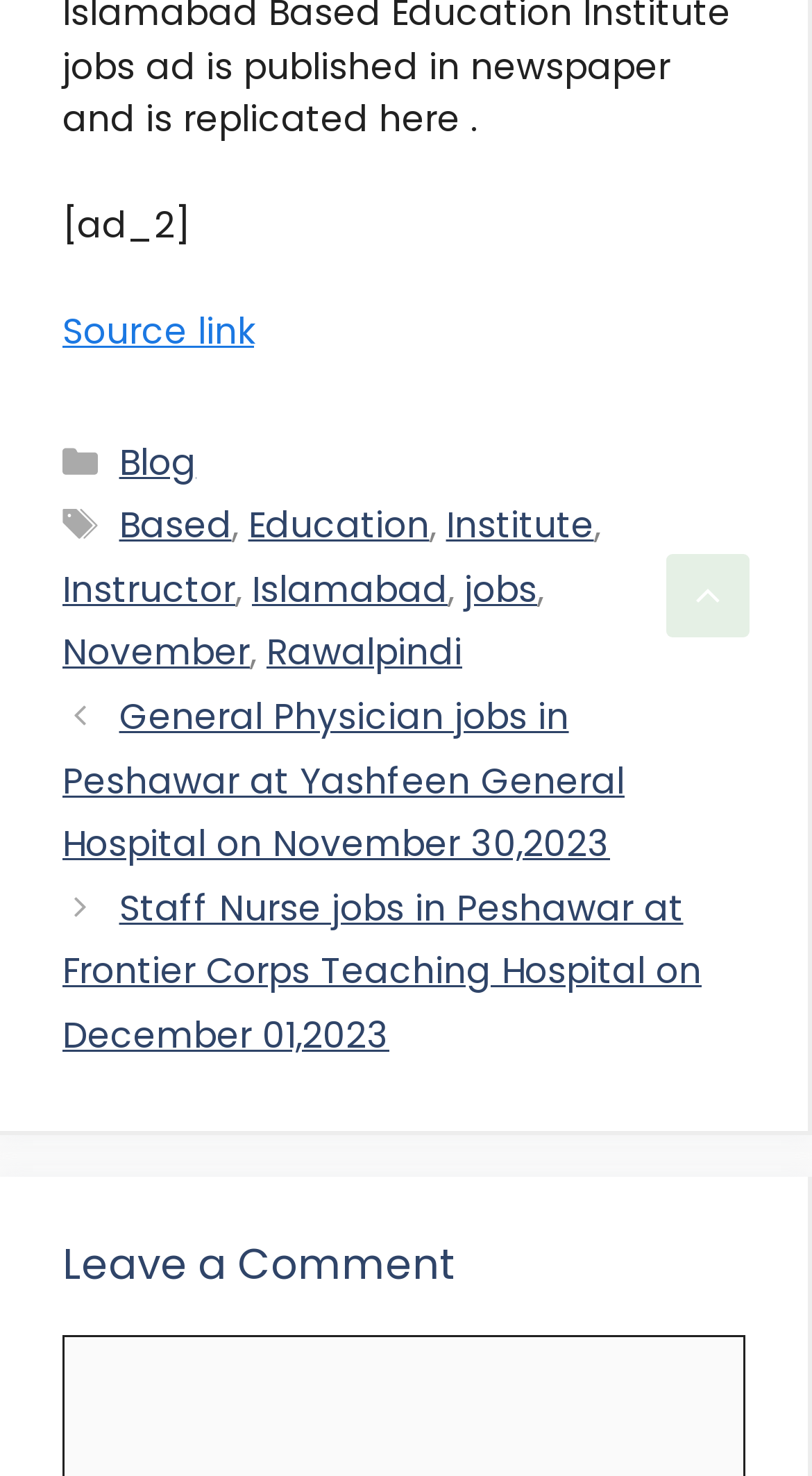Respond with a single word or short phrase to the following question: 
What is the date of the latest post?

December 01, 2023